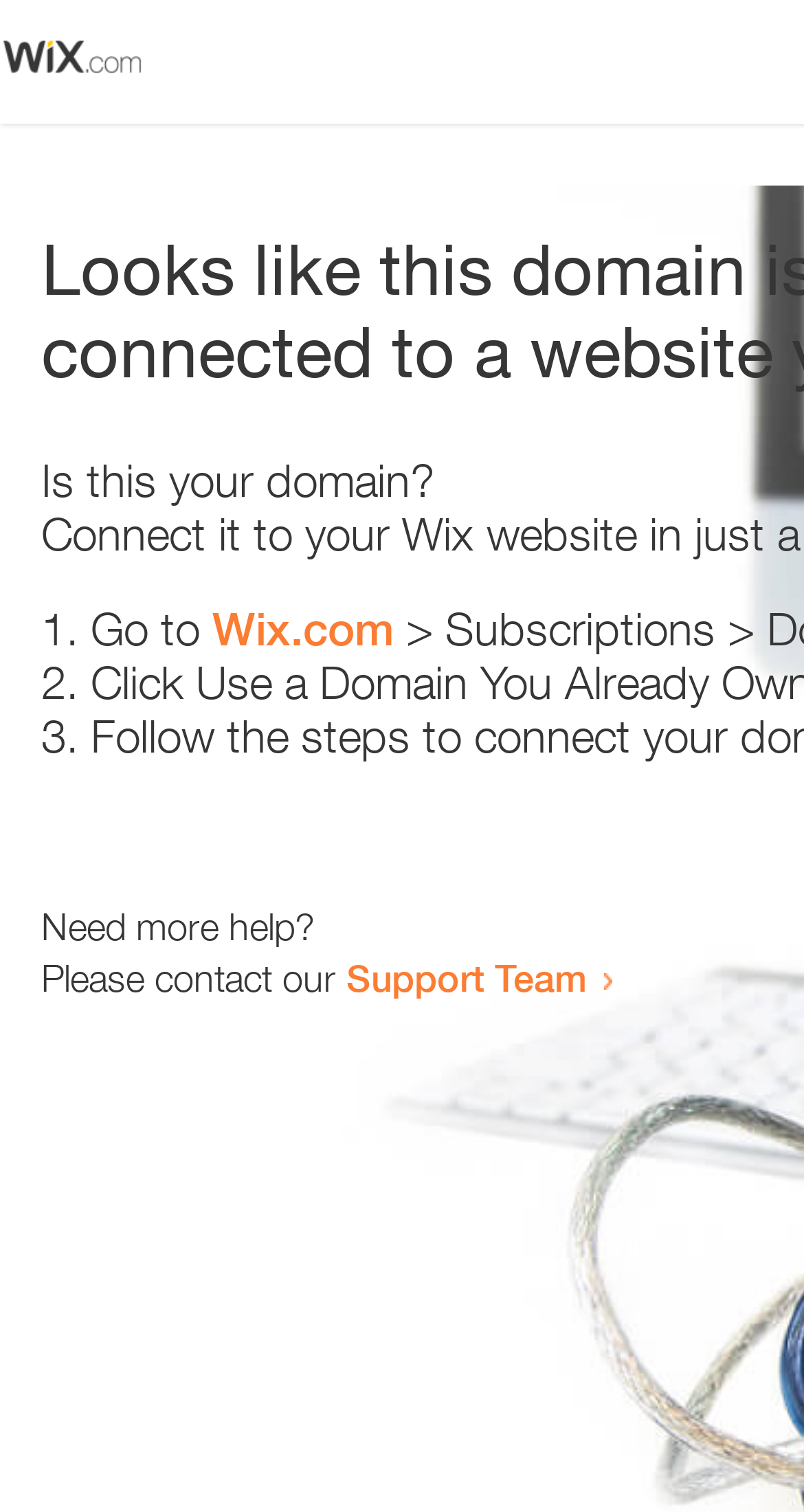Please find the bounding box for the UI component described as follows: "Developer Chat".

None